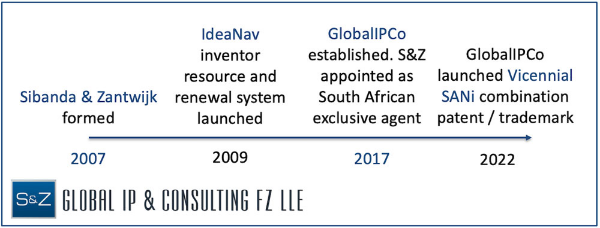What is the name of the inventor resource and renewal system launched in 2009?
Look at the image and provide a short answer using one word or a phrase.

IdeaNav